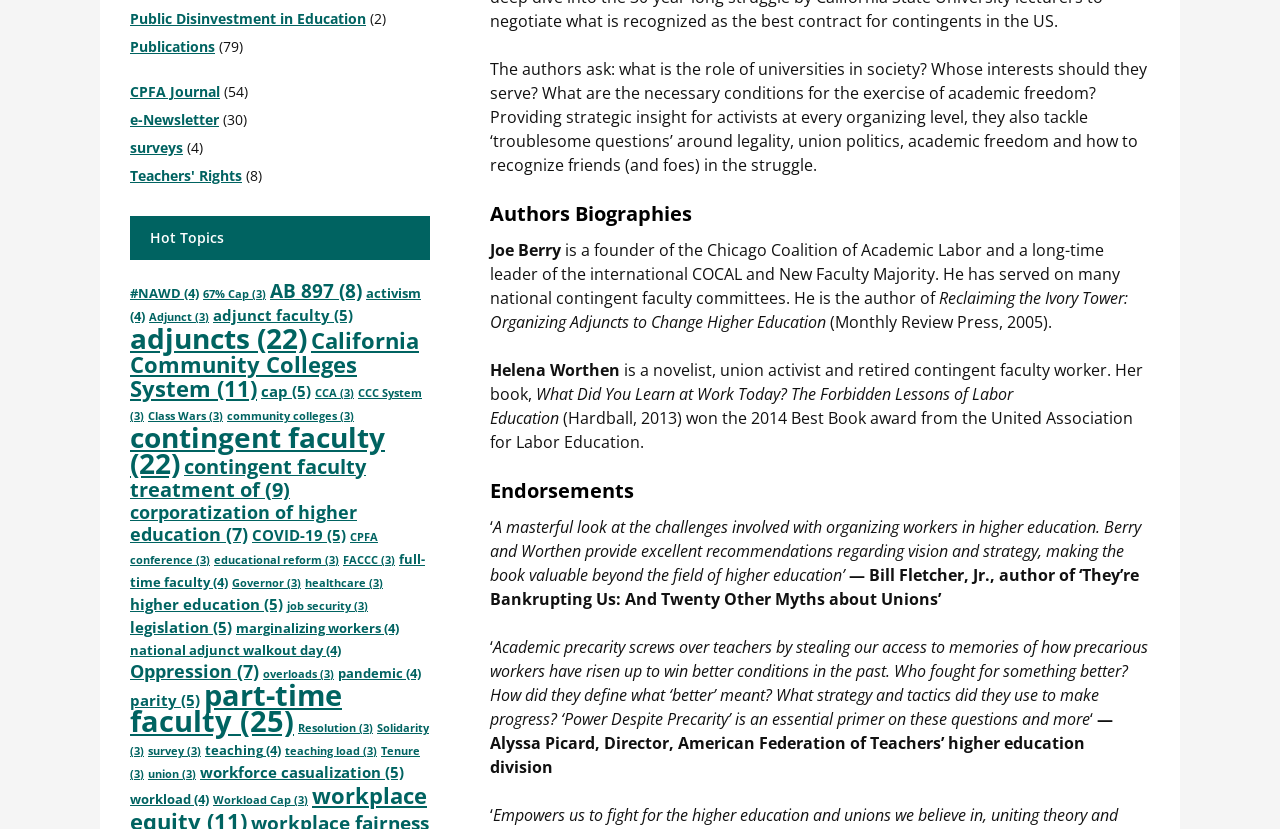Locate the bounding box for the described UI element: "e-Newsletter". Ensure the coordinates are four float numbers between 0 and 1, formatted as [left, top, right, bottom].

[0.102, 0.132, 0.171, 0.155]